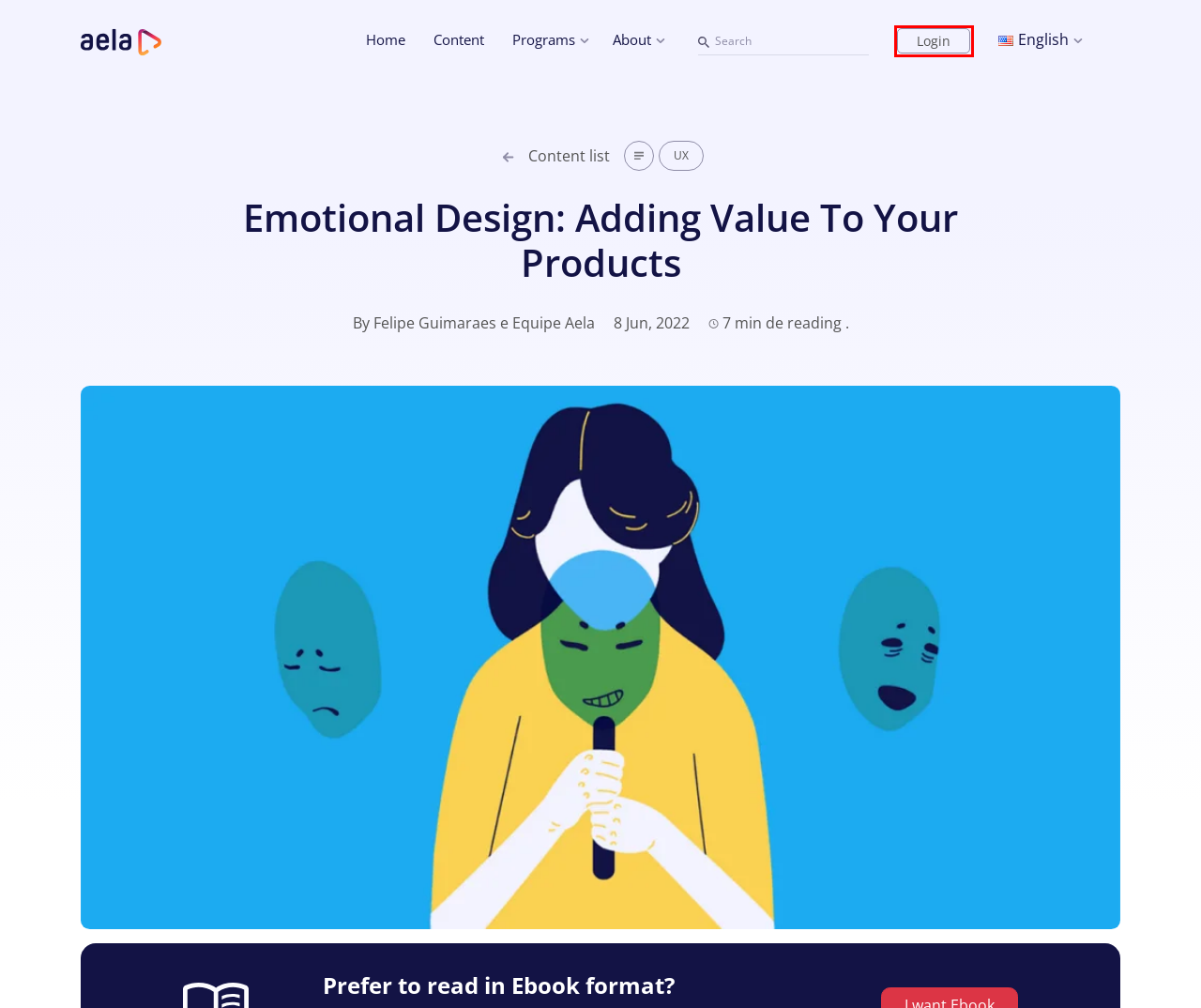Review the webpage screenshot and focus on the UI element within the red bounding box. Select the best-matching webpage description for the new webpage that follows after clicking the highlighted element. Here are the candidates:
A. Contents - Aela School
B. Aela School - Academy
C. apple-history.com / Power Macintosh G4 Cube
D. English and Curiosity Helped me Switch to UX - Interview With Victor L.
E. Privacy Policy - Aela School
F. Home Page - Aela School
G. A Comprehensive Guide to Usability Testing for Designers and Researchers
H. How To Create Valuable User Personas That Will Actually Matter? - Aela School

B